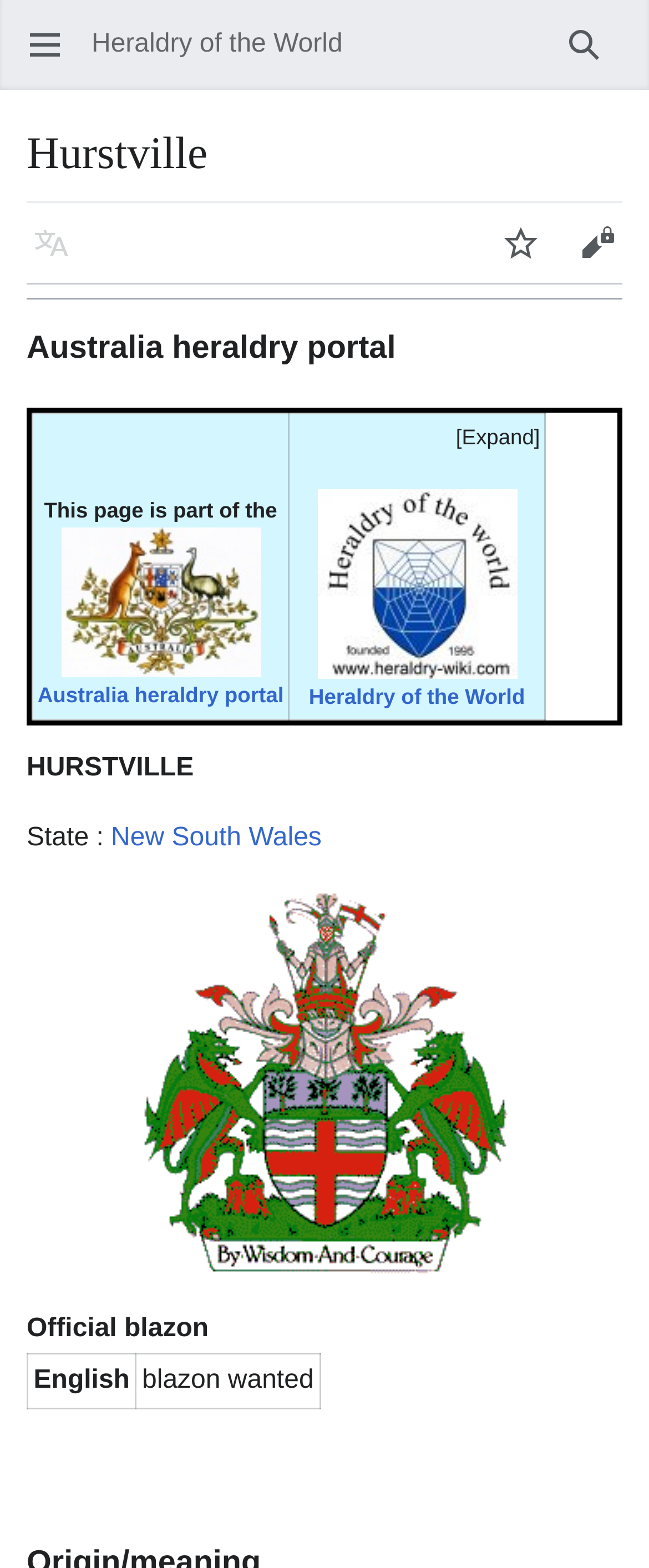Identify the bounding box coordinates of the region that should be clicked to execute the following instruction: "Log in".

None